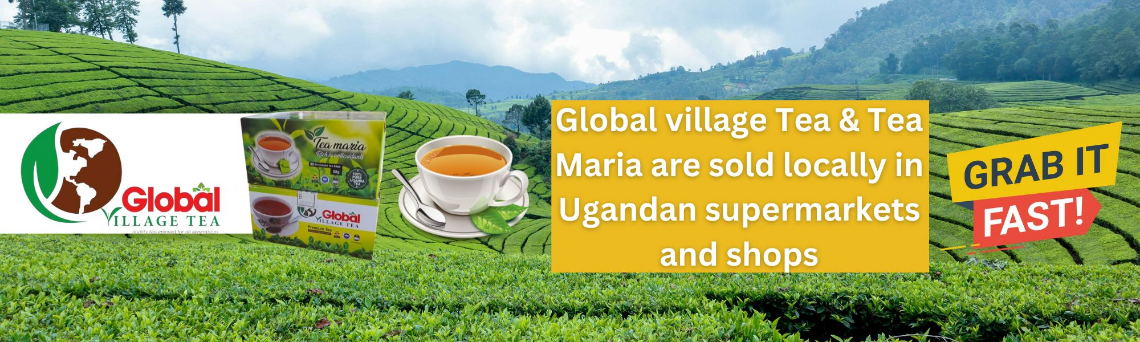Answer this question in one word or a short phrase: Where are the tea plantations located?

Uganda